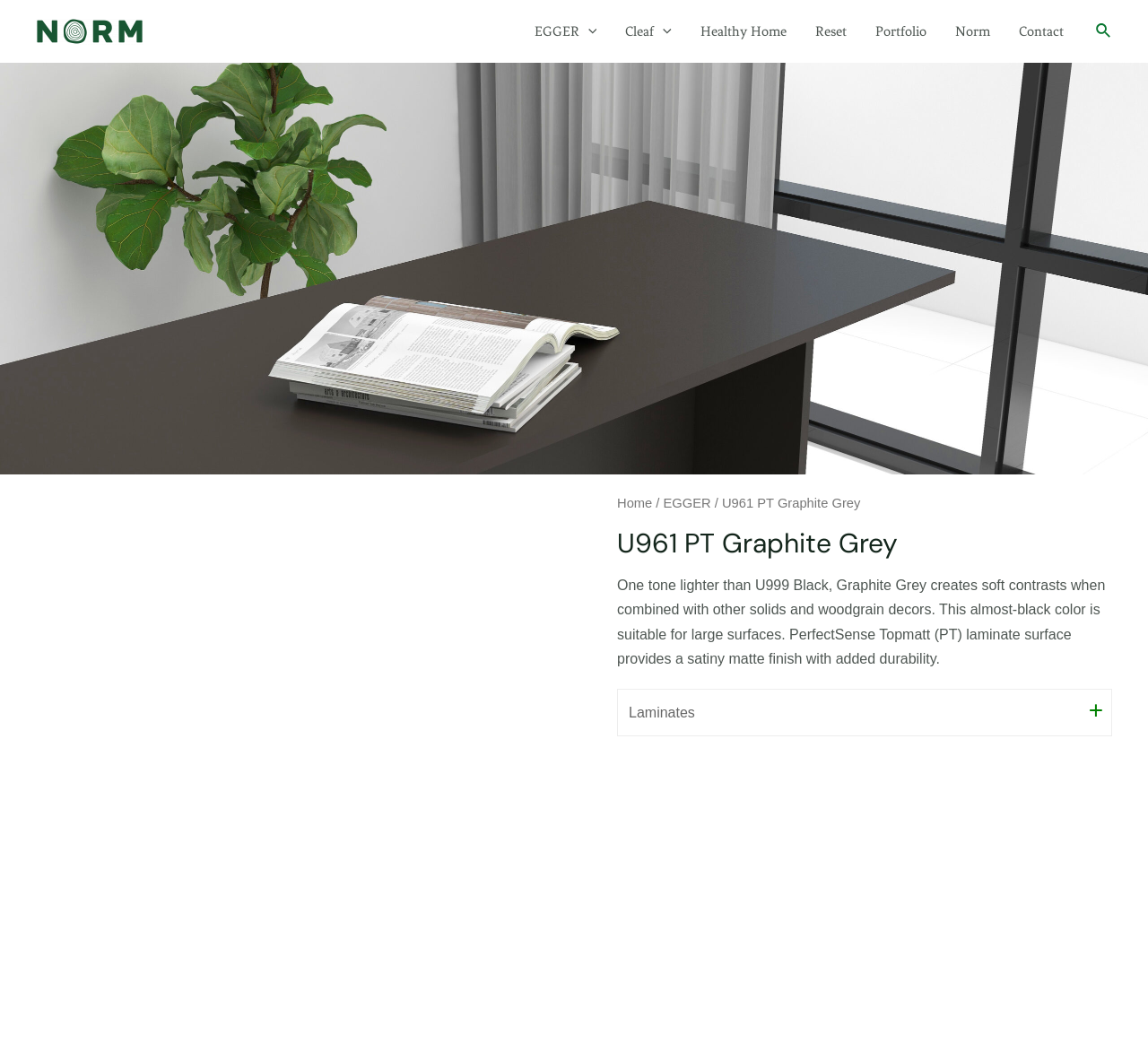What is the color of the laminate surface?
Refer to the image and give a detailed response to the question.

The webpage describes the product U961 PT Graphite Grey, and the StaticText element mentions that Graphite Grey creates soft contrasts when combined with other solids and woodgrain decors.